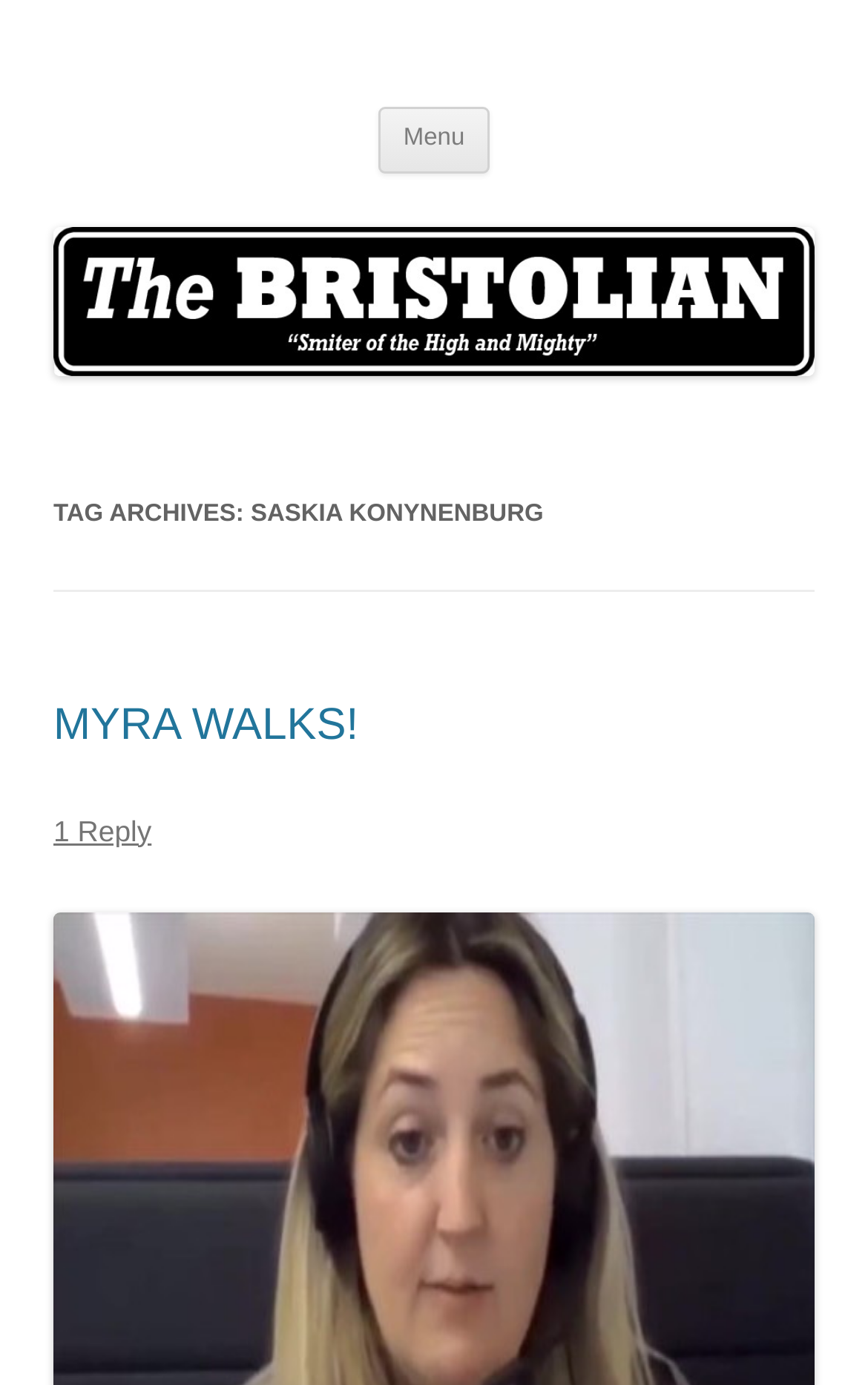Please predict the bounding box coordinates (top-left x, top-left y, bottom-right x, bottom-right y) for the UI element in the screenshot that fits the description: MYRA WALKS!

[0.062, 0.506, 0.413, 0.541]